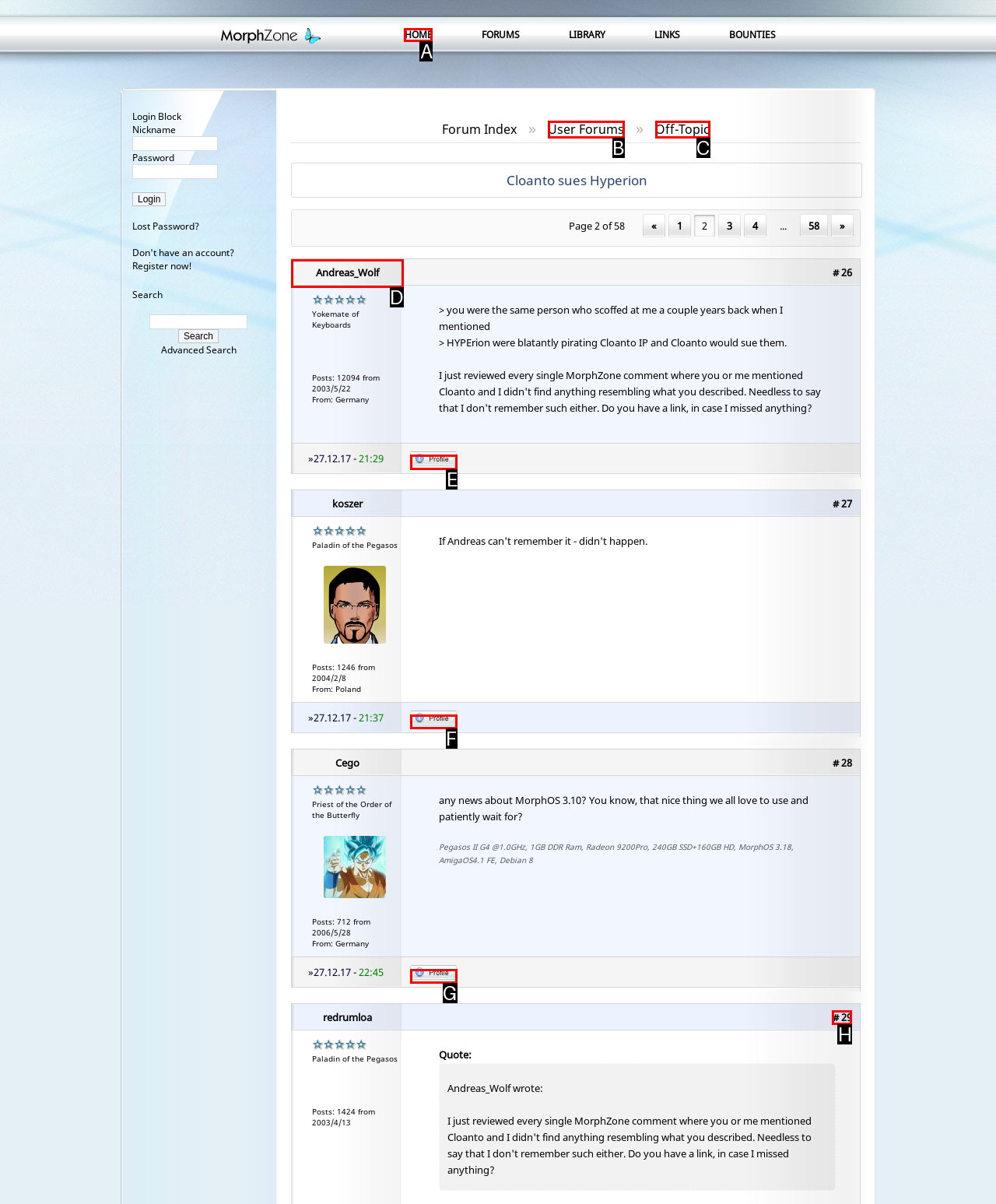Among the marked elements in the screenshot, which letter corresponds to the UI element needed for the task: View the 'Contact us' page?

None